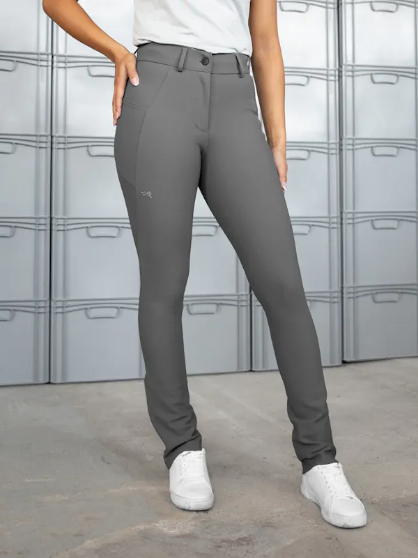How many phone pockets are there on the breeches?
From the image, provide a succinct answer in one word or a short phrase.

Two